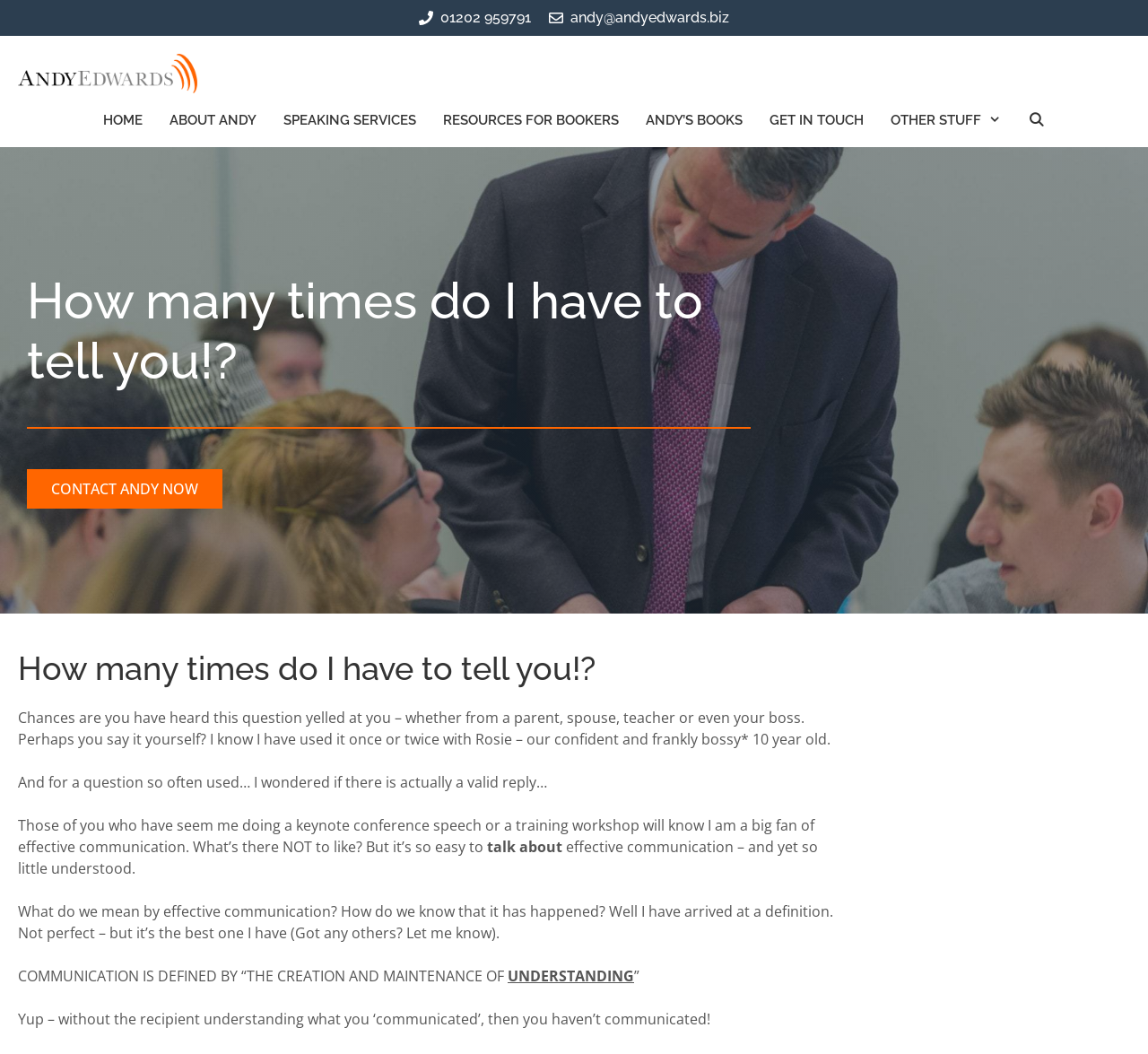Show me the bounding box coordinates of the clickable region to achieve the task as per the instruction: "Contact Andy now".

[0.023, 0.445, 0.194, 0.483]